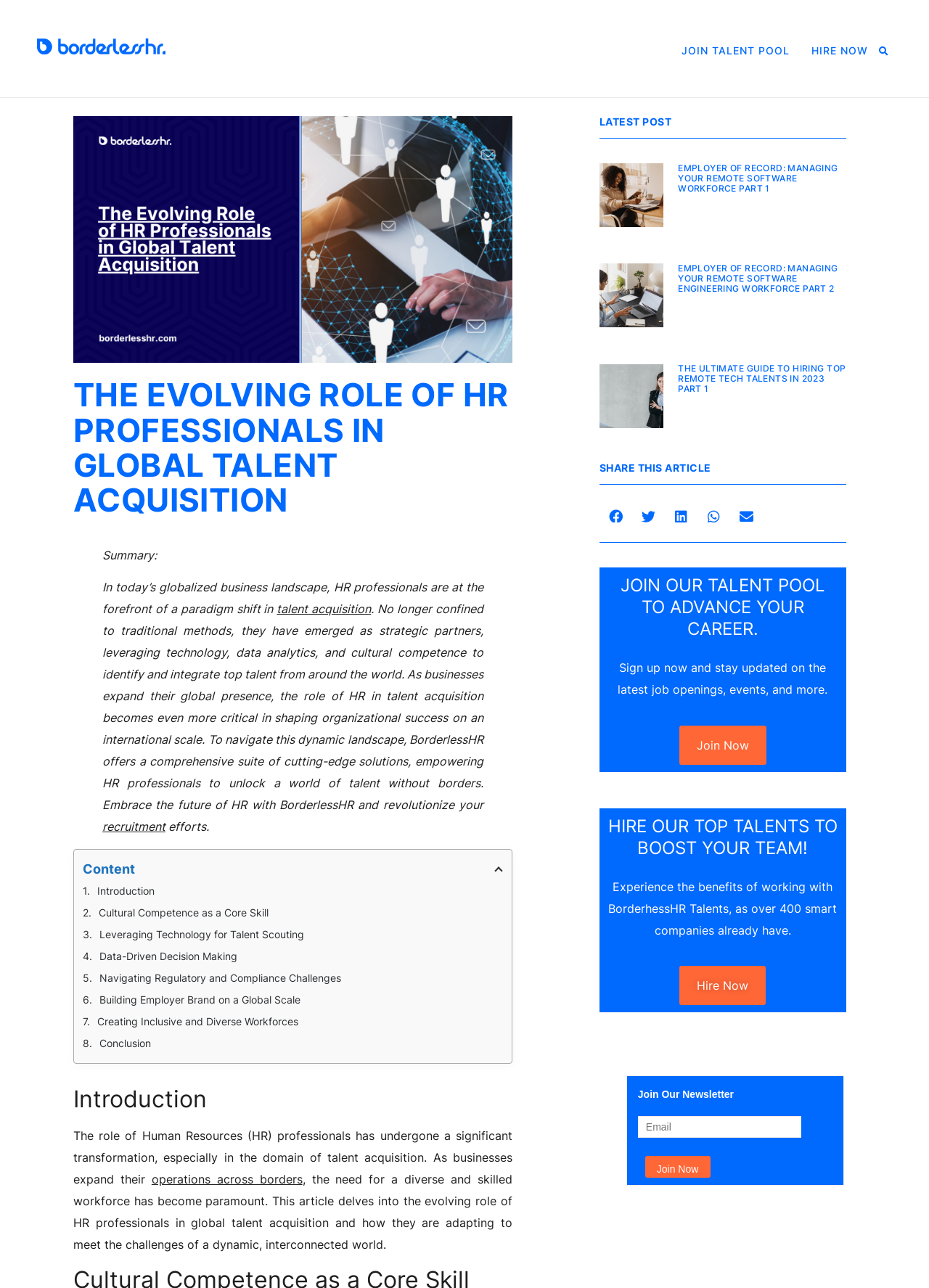Find the bounding box coordinates of the area that needs to be clicked in order to achieve the following instruction: "Click the 'JOIN TALENT POOL' link". The coordinates should be specified as four float numbers between 0 and 1, i.e., [left, top, right, bottom].

[0.733, 0.034, 0.85, 0.044]